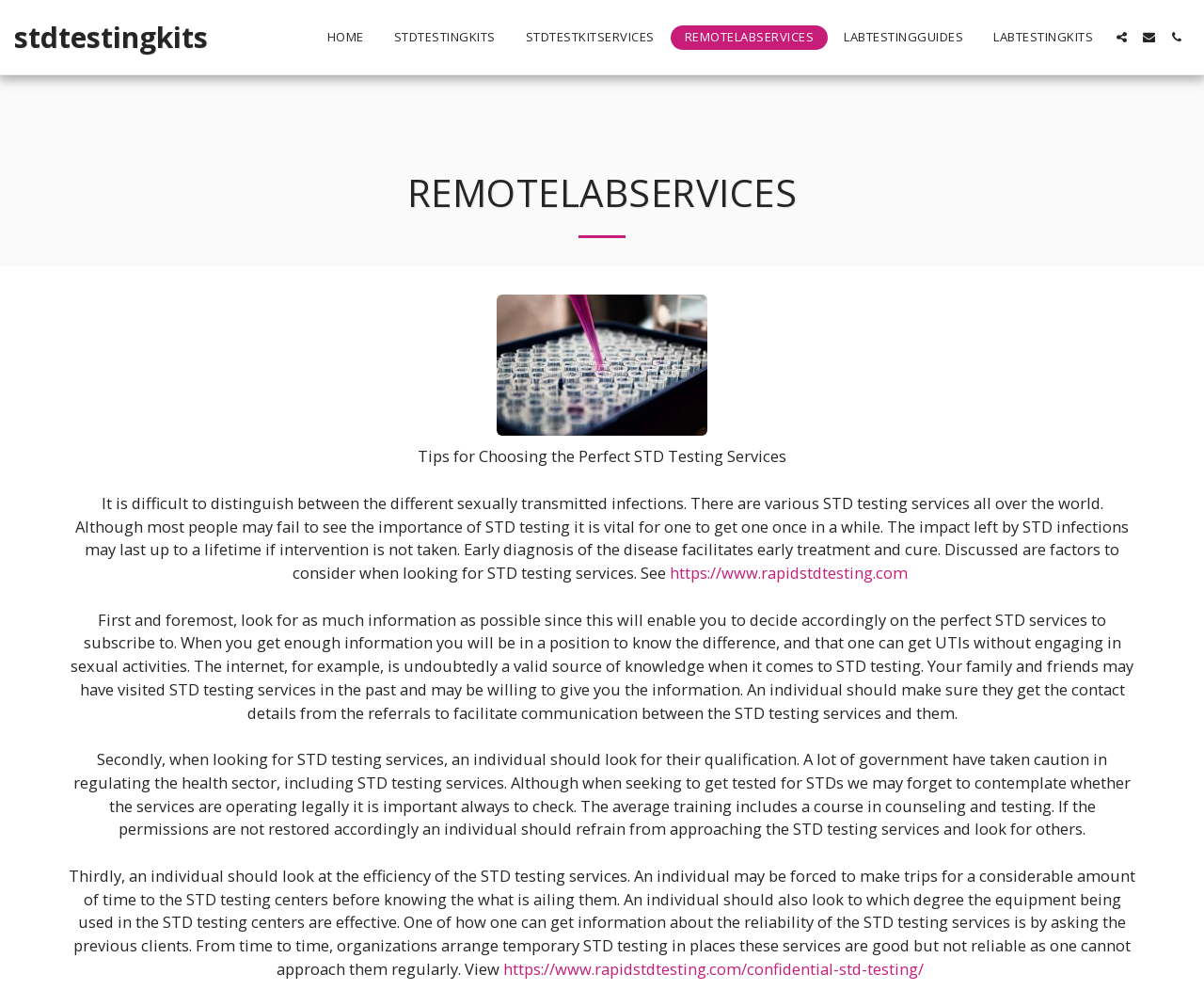Locate the bounding box coordinates of the clickable region to complete the following instruction: "Visit https://www.rapidstdtesting.com."

[0.556, 0.559, 0.754, 0.58]